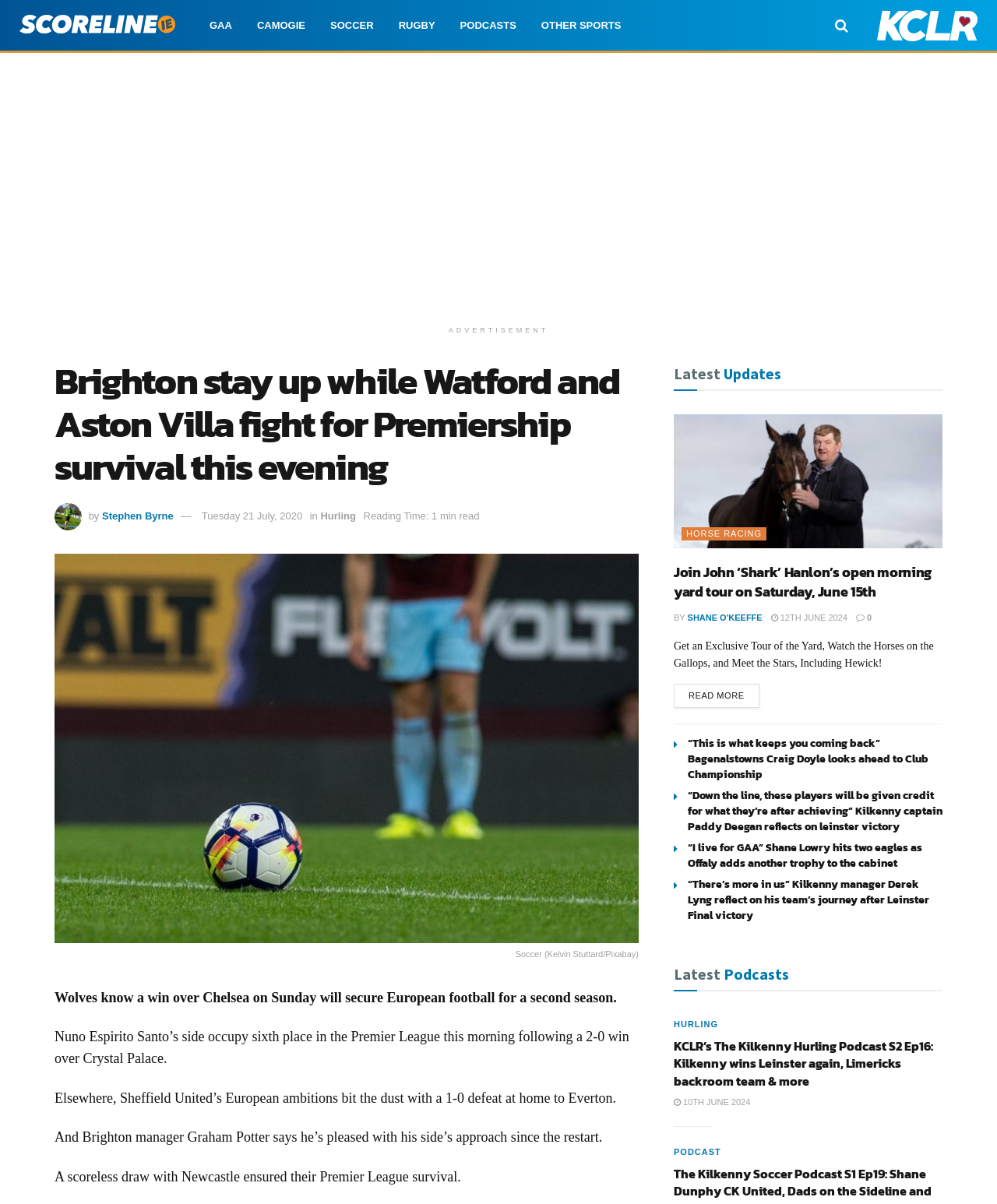Return the bounding box coordinates of the UI element that corresponds to this description: "Read more". The coordinates must be given as four float numbers in the range of 0 and 1, [left, top, right, bottom].

[0.676, 0.568, 0.761, 0.588]